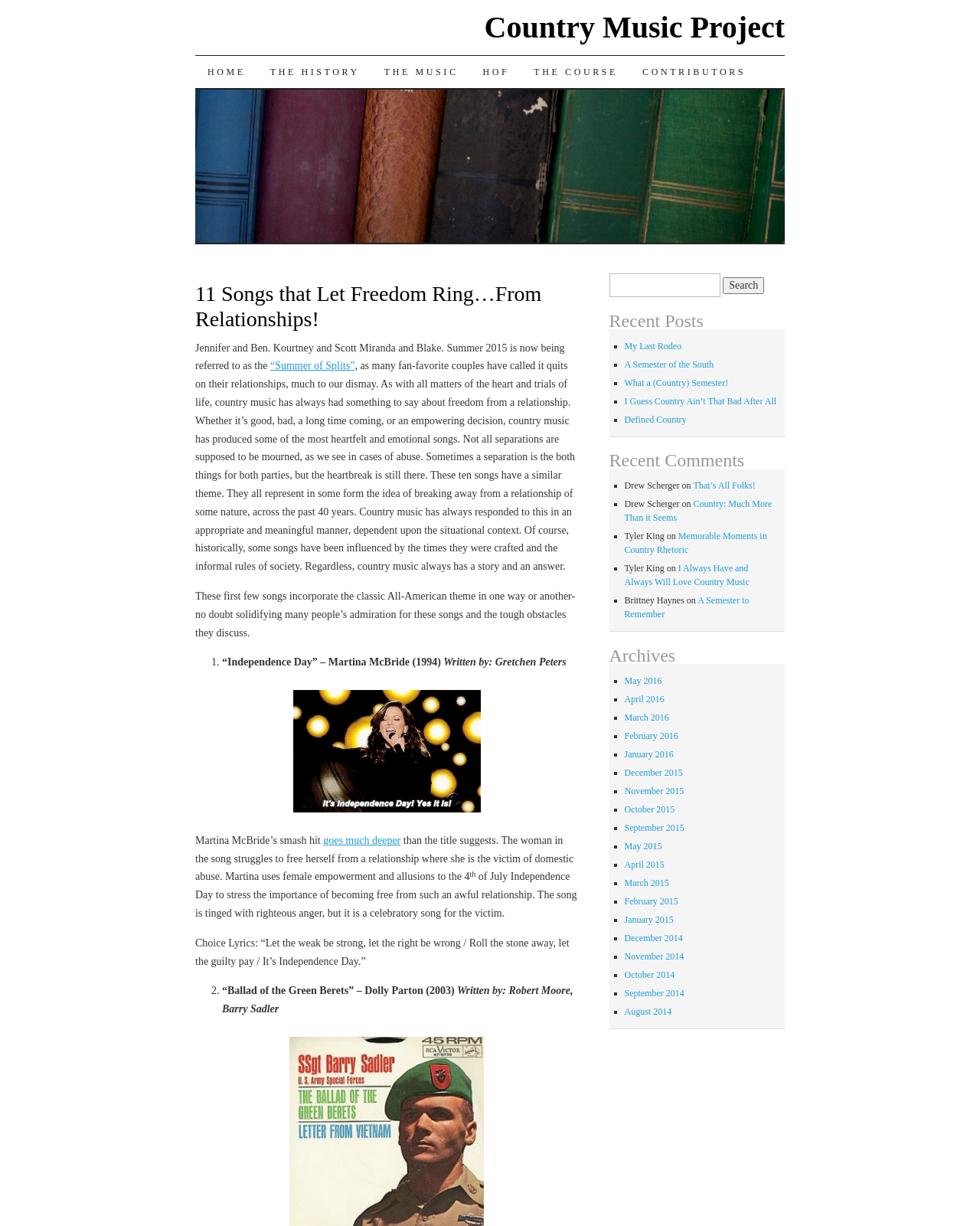Find the bounding box coordinates of the clickable area required to complete the following action: "Search for something".

[0.621, 0.223, 0.735, 0.243]